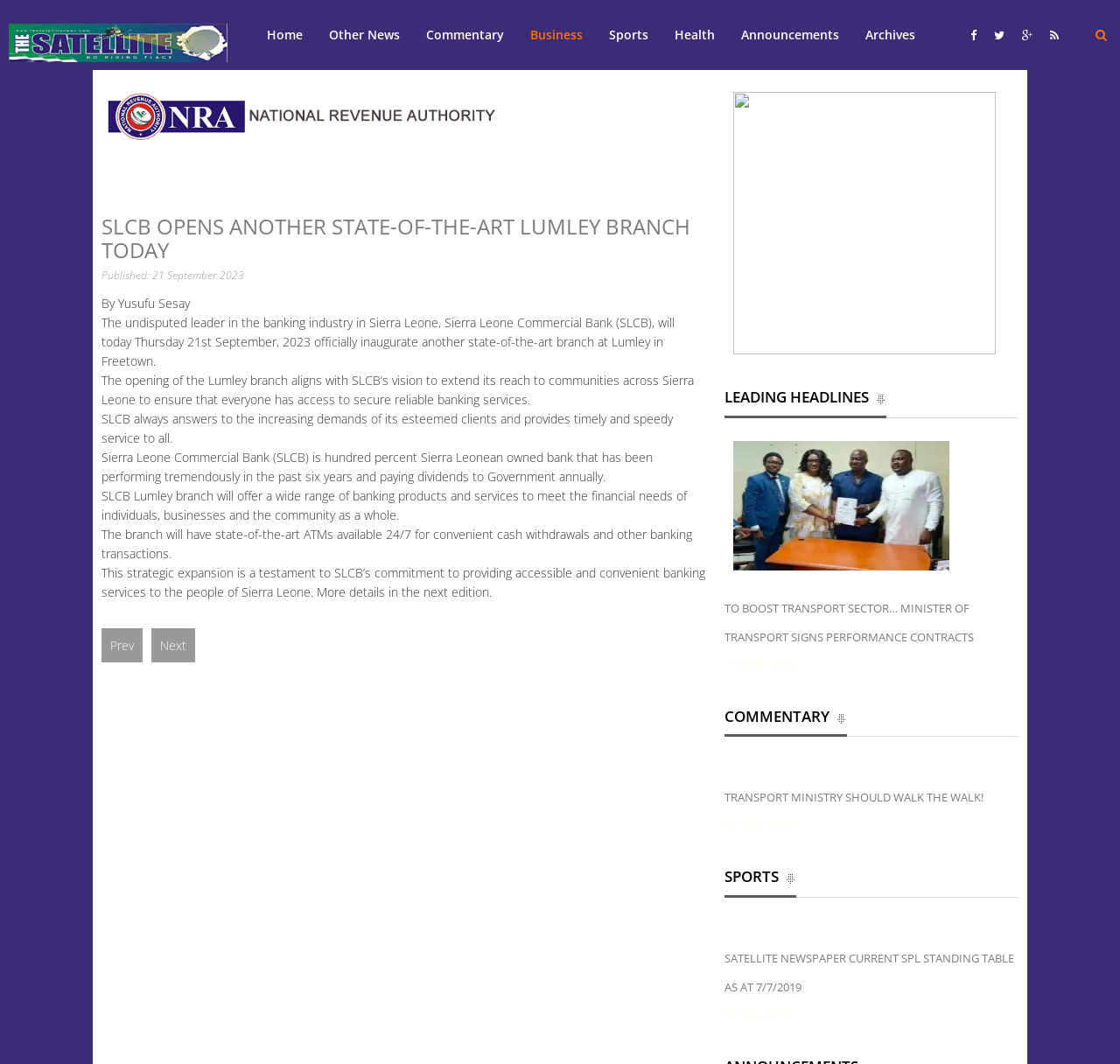What is the name of the minister mentioned in the article?
Please give a detailed answer to the question using the information shown in the image.

The article mentions the minister's title in the section 'LEADING HEADLINES', stating that 'MINISTER OF TRANSPORT SIGNS PERFORMANCE CONTRACTS'.